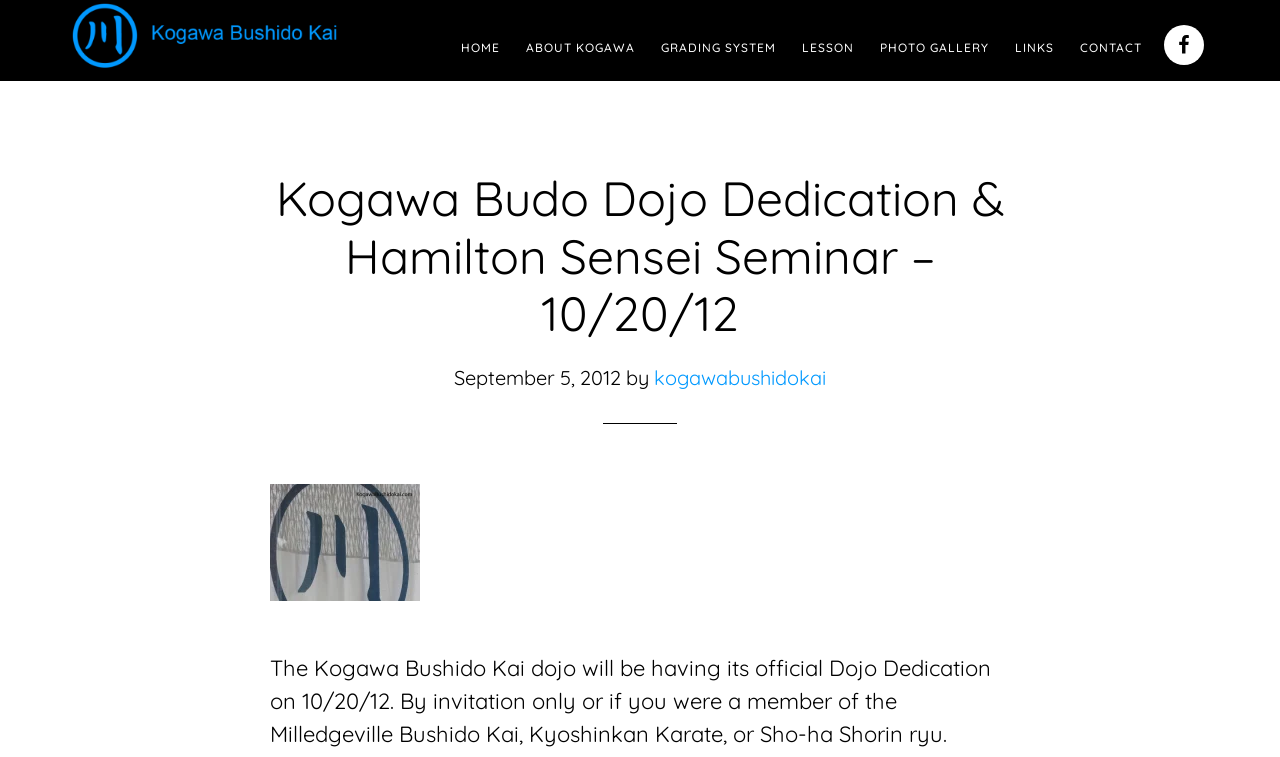Given the description: "alt="Kogawa Bushido Kai" title="k000001"", determine the bounding box coordinates of the UI element. The coordinates should be formatted as four float numbers between 0 and 1, [left, top, right, bottom].

[0.211, 0.78, 0.328, 0.817]